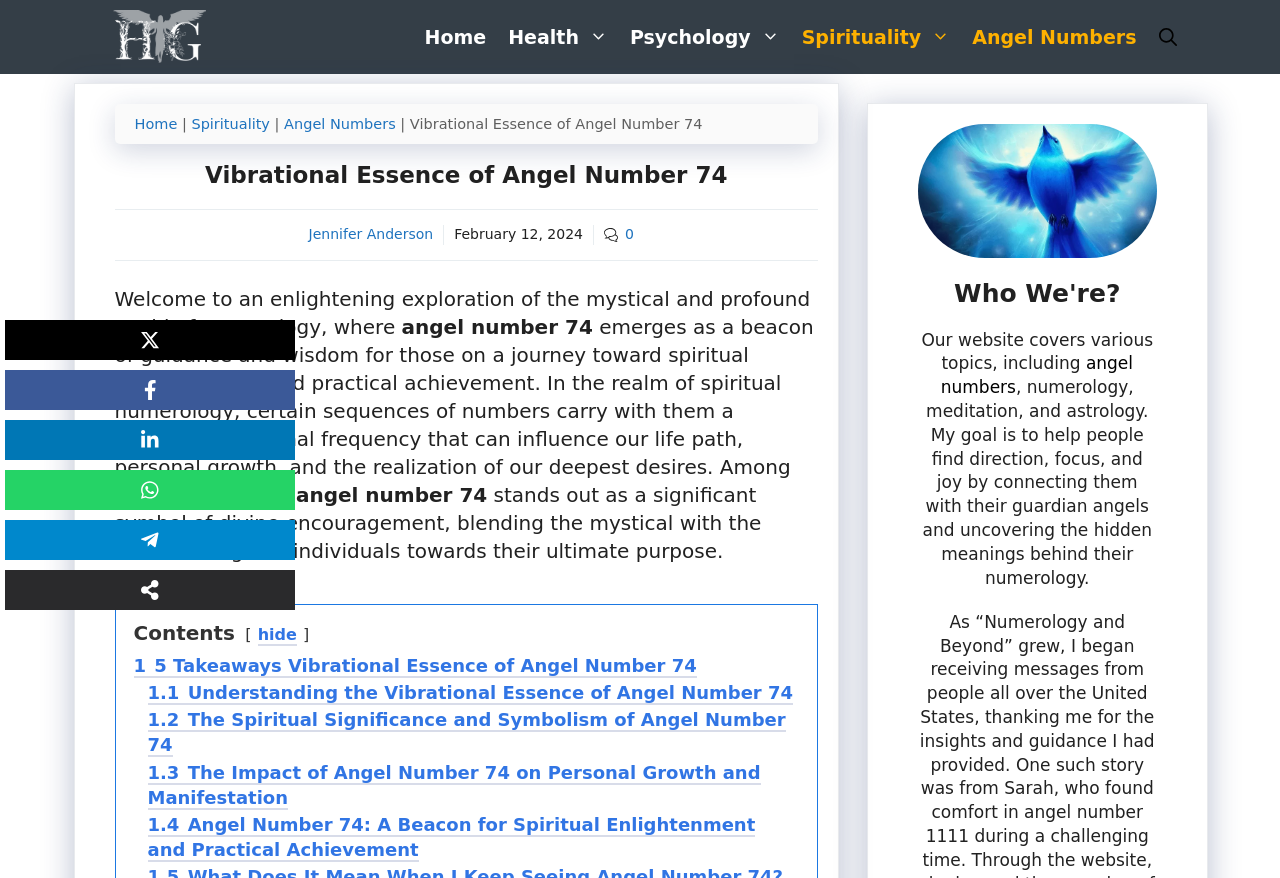Identify and provide the title of the webpage.

Vibrational Essence of Angel Number 74